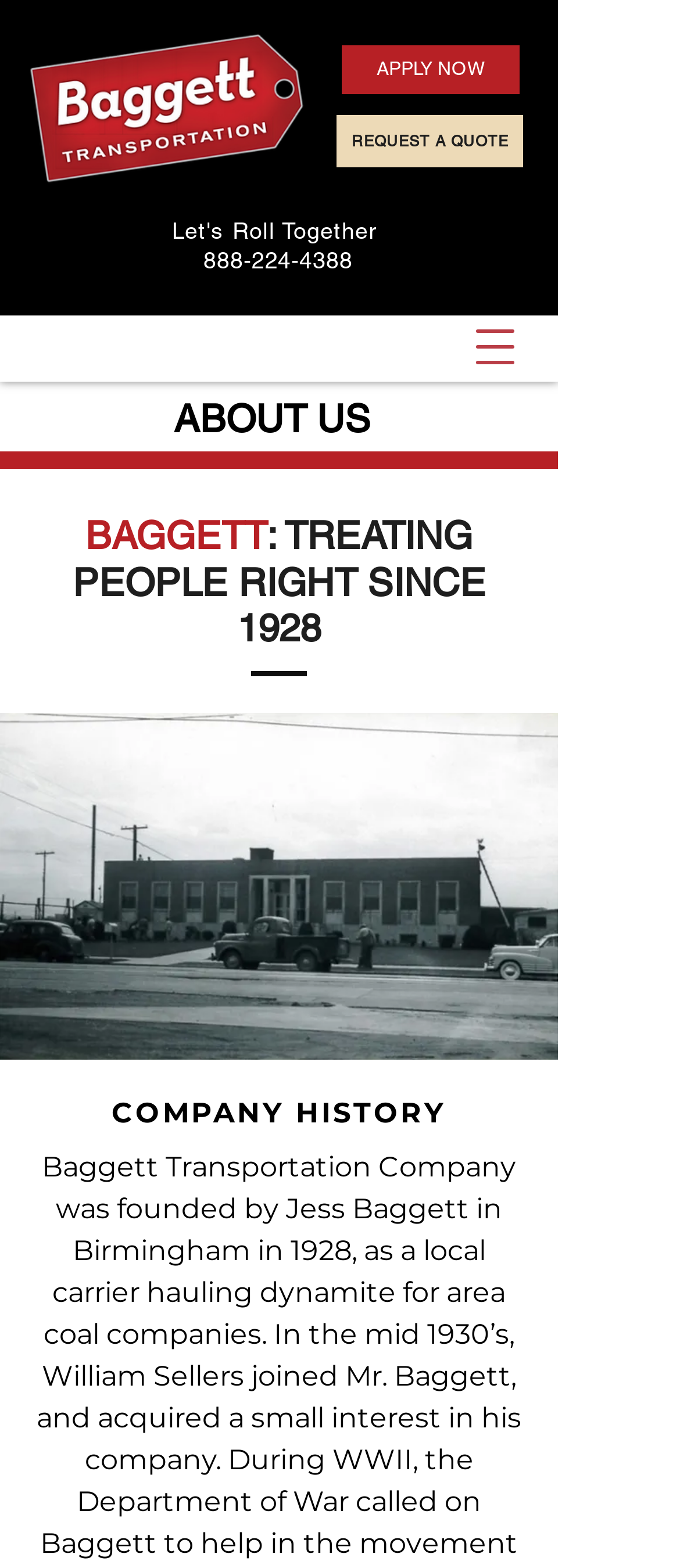By analyzing the image, answer the following question with a detailed response: What is the purpose of the 'Open navigation menu' button?

I found the purpose of the button by looking at its description 'Open navigation menu' and understanding that it is a button that opens a navigation menu.